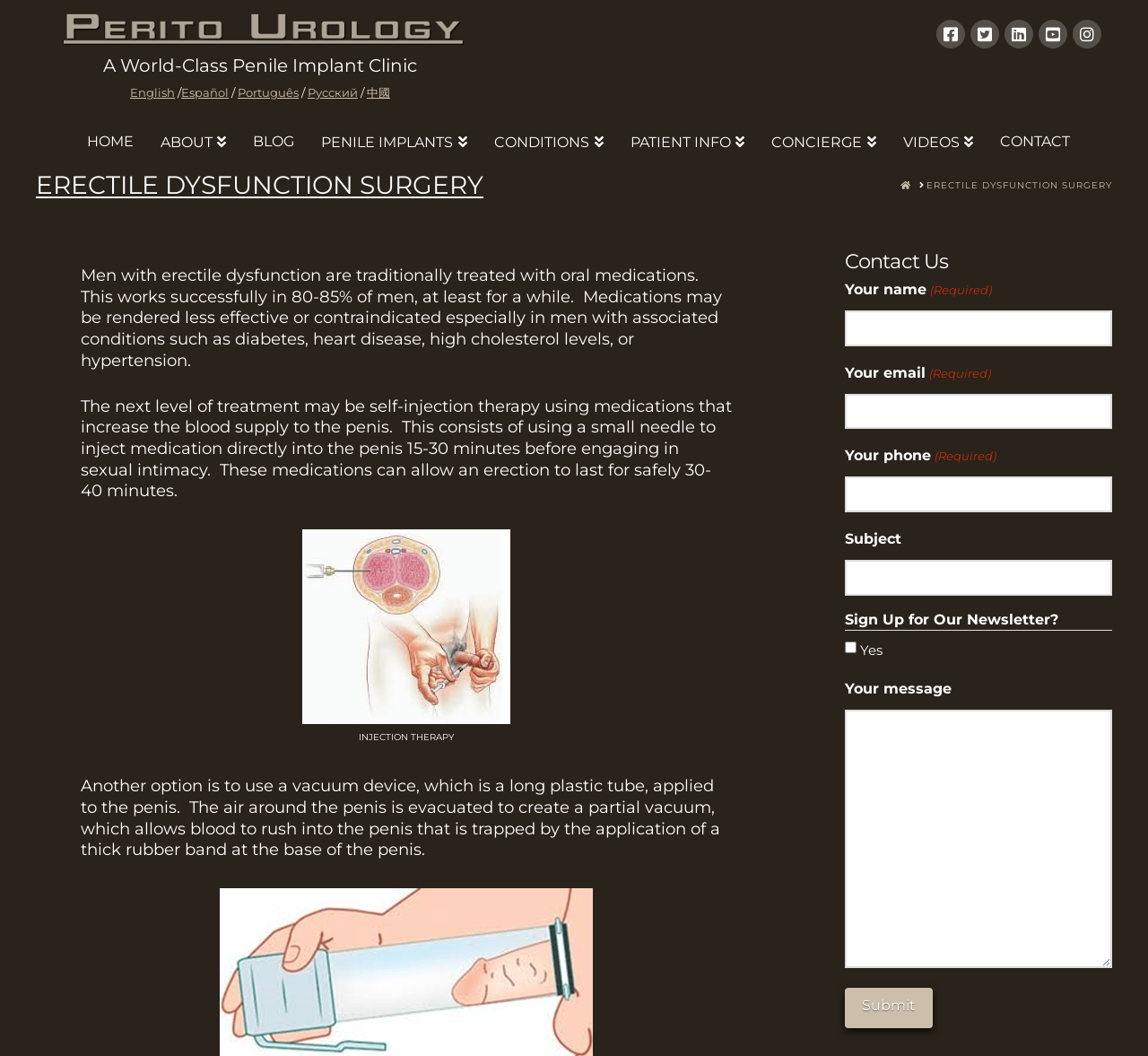Please locate the UI element described by "title="Instagram"" and provide its bounding box coordinates.

[0.934, 0.019, 0.959, 0.046]